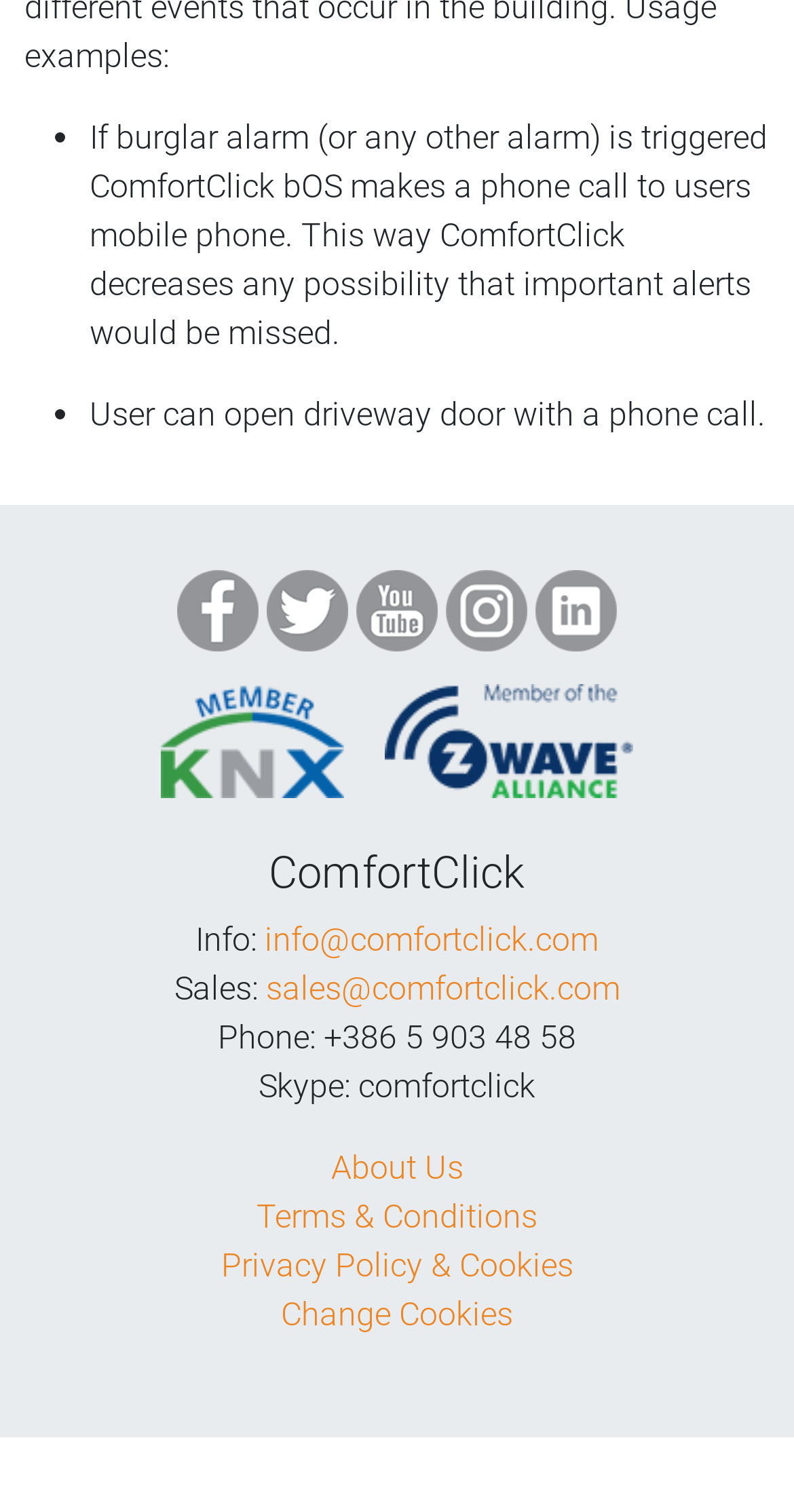Kindly respond to the following question with a single word or a brief phrase: 
What is ComfortClick bOS used for?

Making phone calls